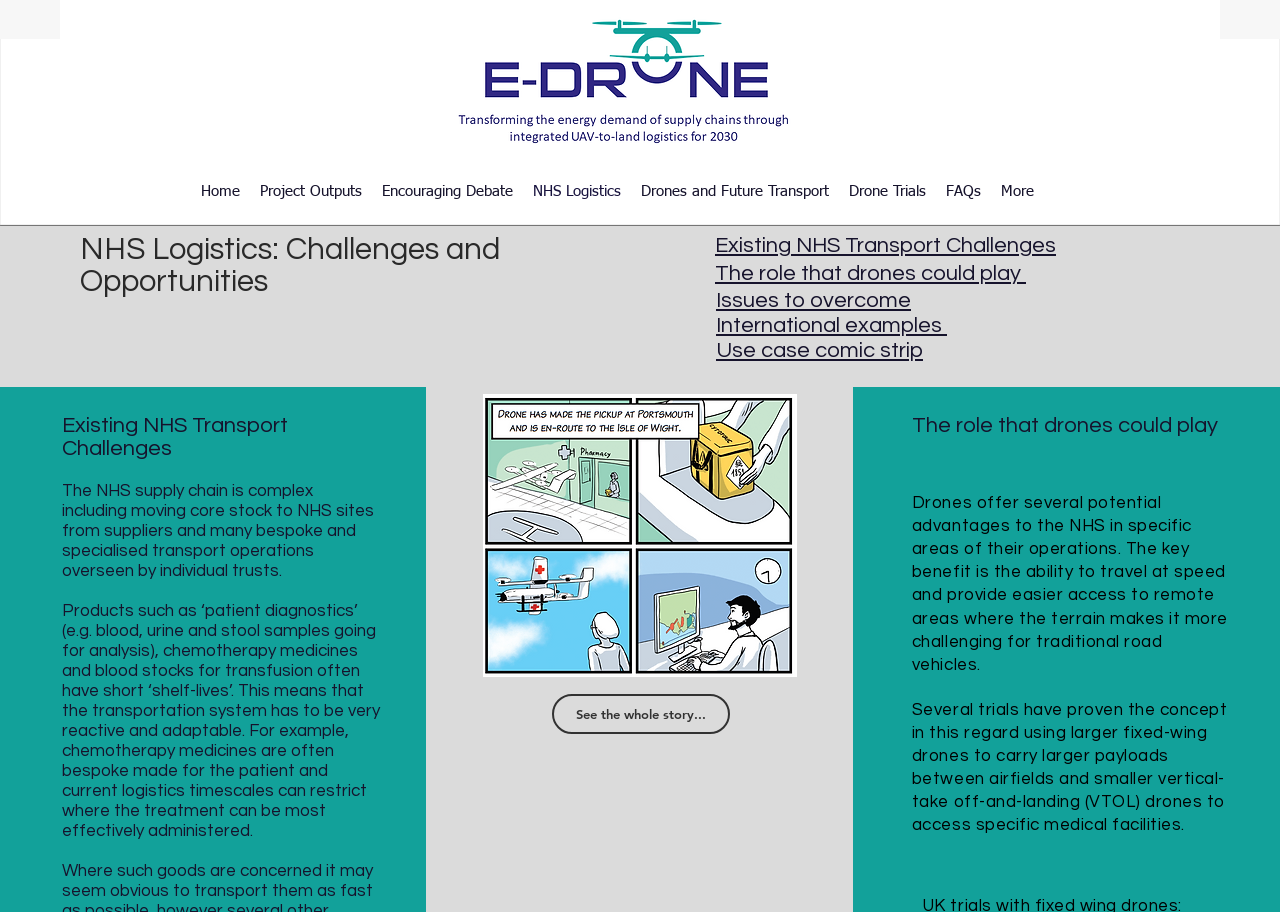Pinpoint the bounding box coordinates of the element that must be clicked to accomplish the following instruction: "Learn about the role that drones could play". The coordinates should be in the format of four float numbers between 0 and 1, i.e., [left, top, right, bottom].

[0.559, 0.287, 0.802, 0.312]